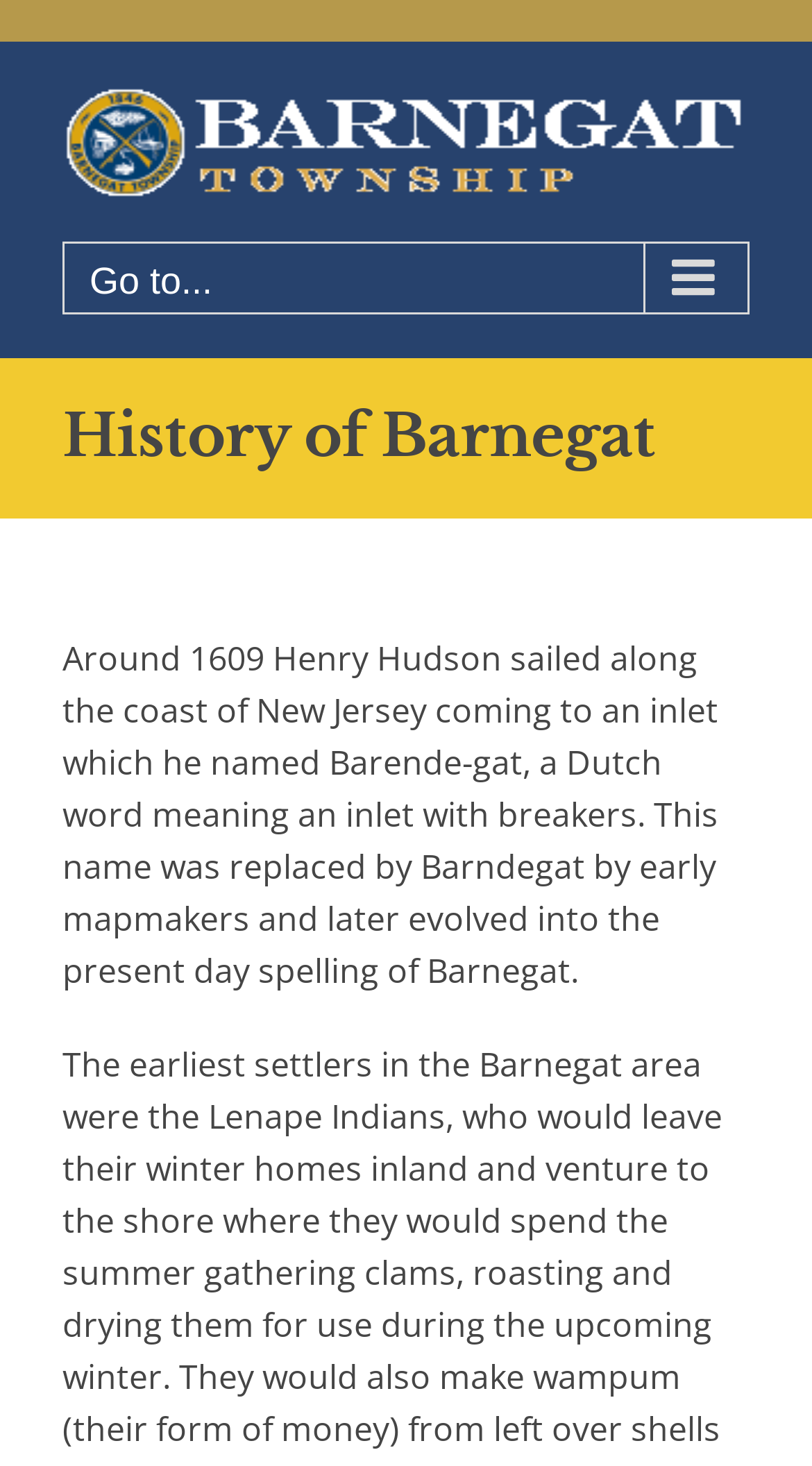Using the details in the image, give a detailed response to the question below:
Who sailed along the coast of New Jersey in 1609?

The text on the webpage states that 'Around 1609 Henry Hudson sailed along the coast of New Jersey coming to an inlet which he named Barende-gat, a Dutch word meaning an inlet with breakers.'